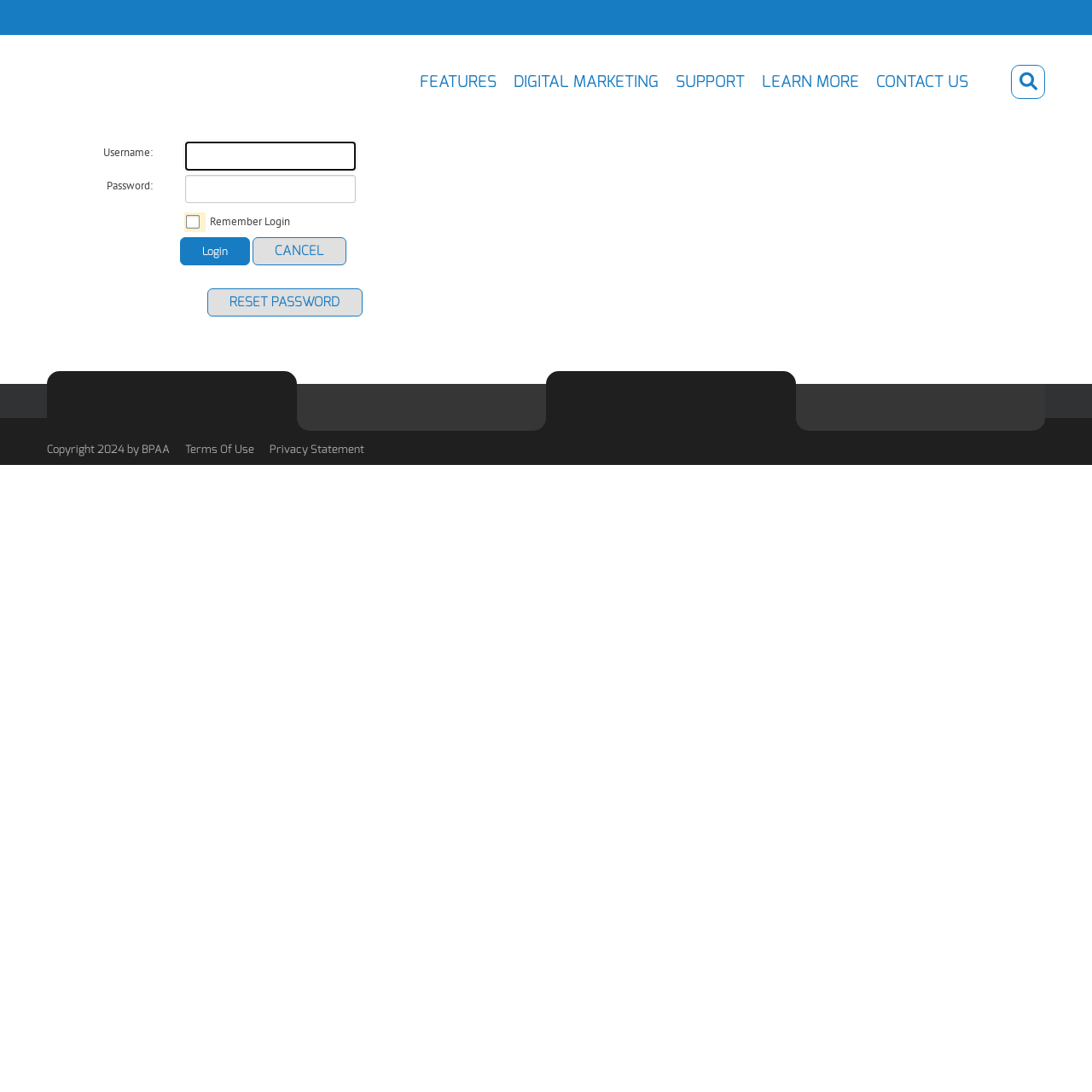Please specify the bounding box coordinates of the clickable section necessary to execute the following command: "Login".

[0.165, 0.217, 0.229, 0.243]